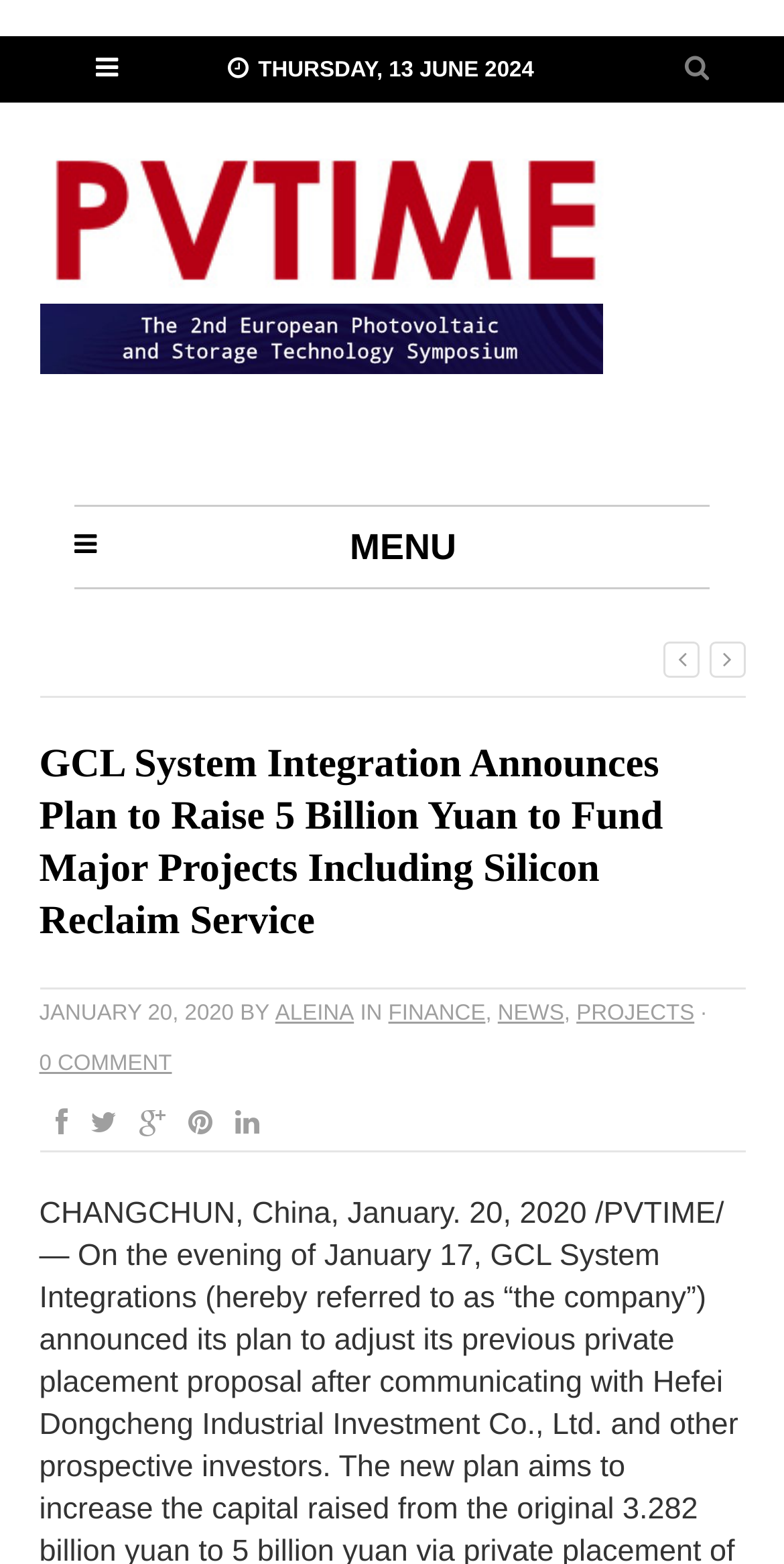Please extract the webpage's main title and generate its text content.

GCL System Integration Announces Plan to Raise 5 Billion Yuan to Fund Major Projects Including Silicon Reclaim Service